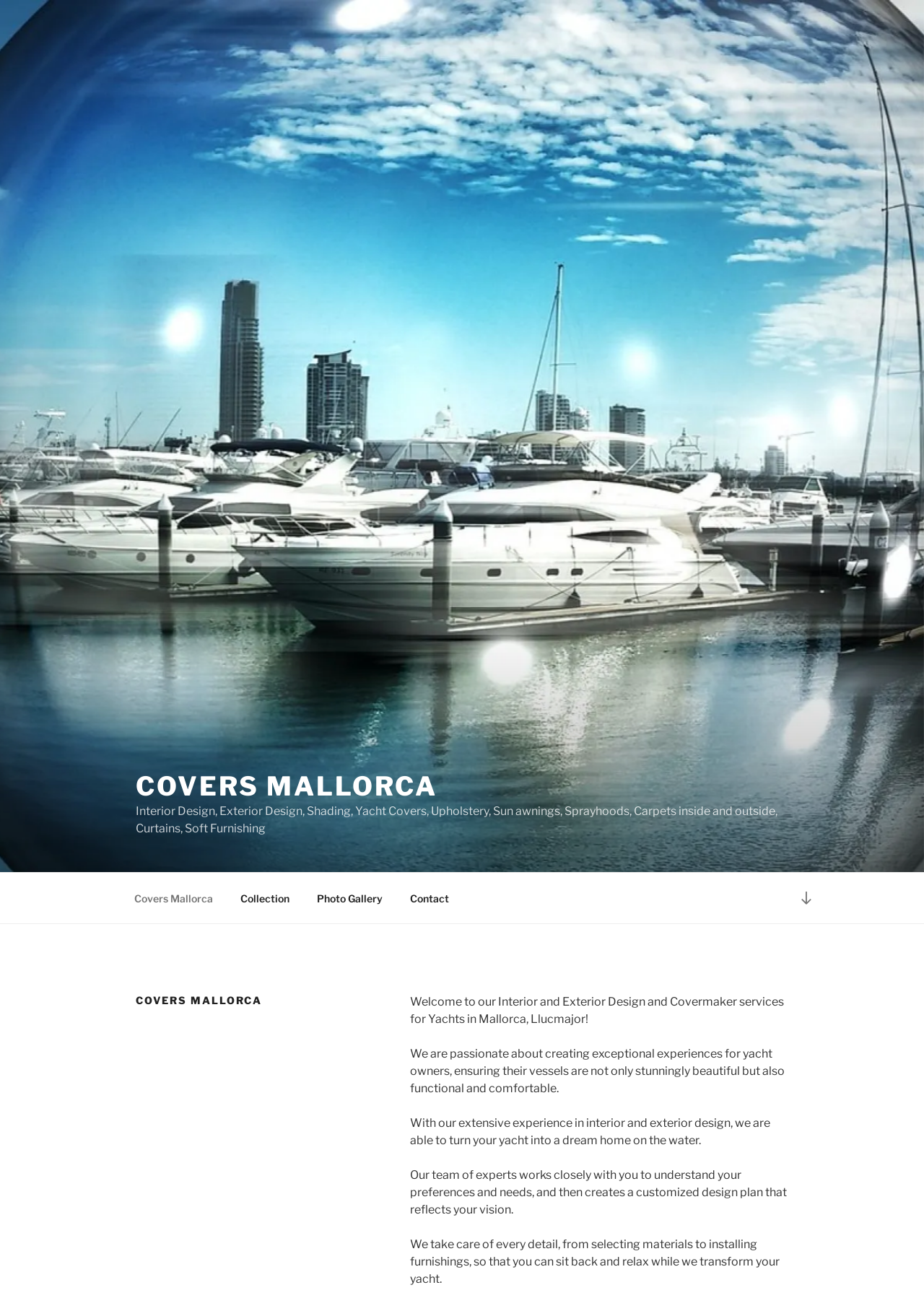What is the company's main service?
Provide an in-depth answer to the question, covering all aspects.

Based on the webpage content, the company's main service is interior and exterior design, which is mentioned in the heading 'COVERS MALLORCA' and the static text 'Welcome to our Interior and Exterior Design and Covermaker services for Yachts in Mallorca, Llucmajor!'.